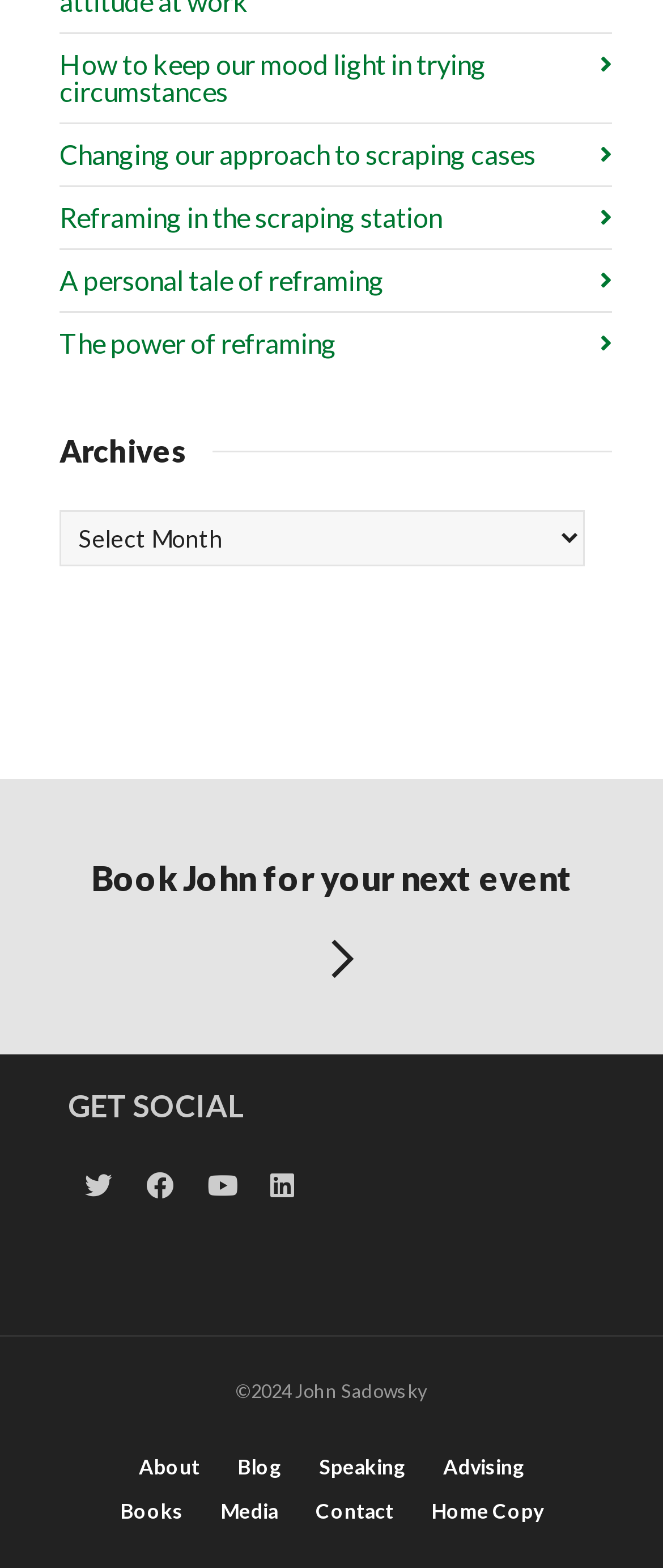Can you show the bounding box coordinates of the region to click on to complete the task described in the instruction: "Follow John on social media"?

[0.103, 0.736, 0.195, 0.775]